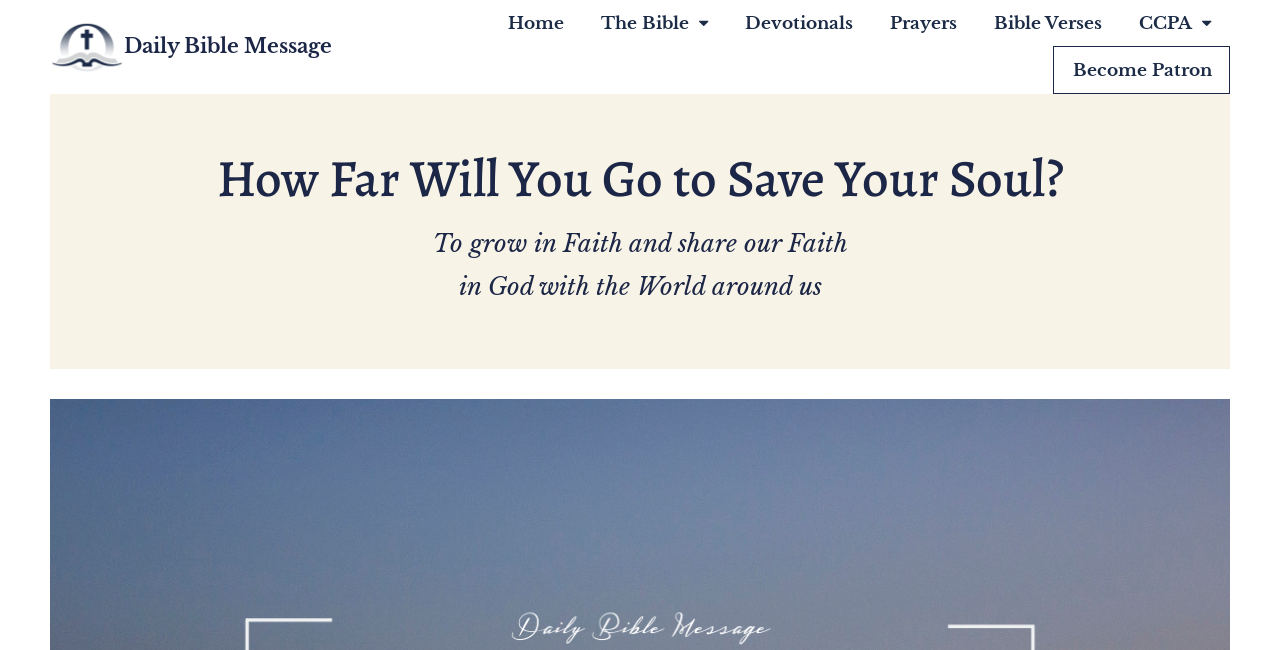Identify the bounding box coordinates of the specific part of the webpage to click to complete this instruction: "visit home page".

[0.384, 0.0, 0.454, 0.071]